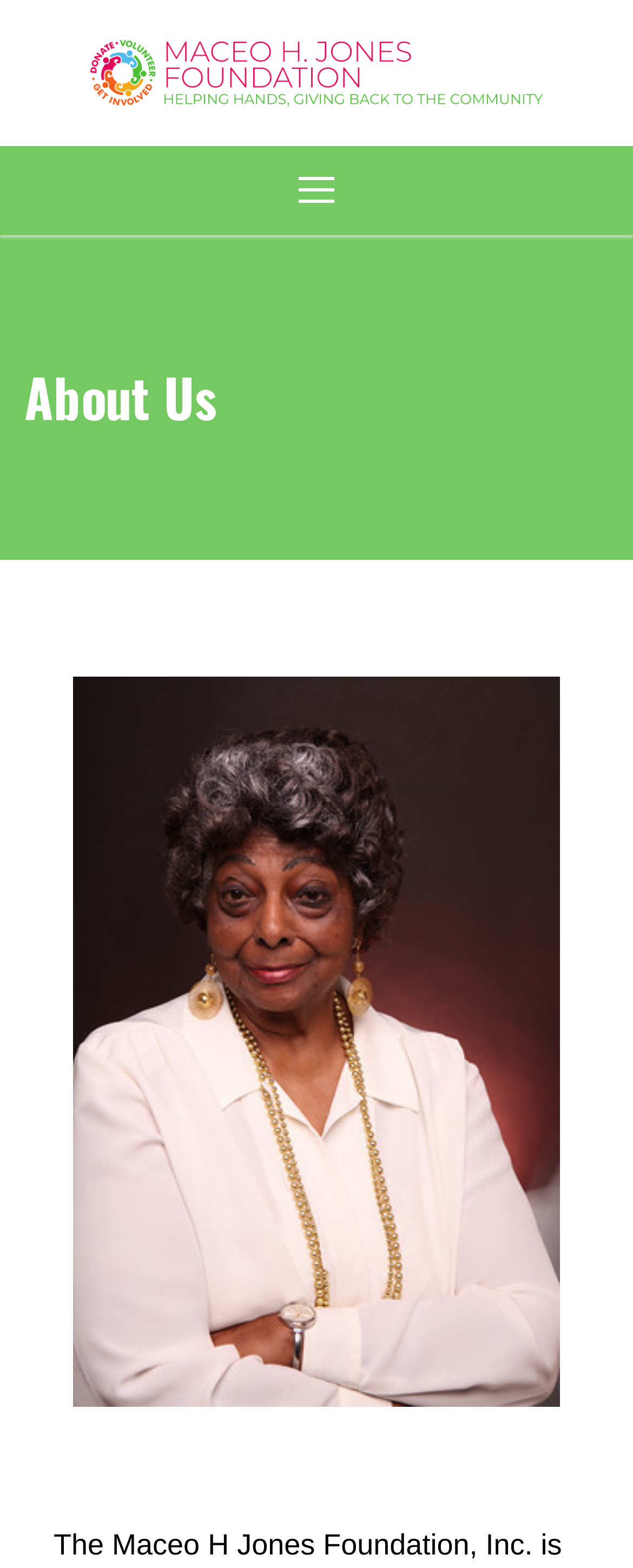What is the name of the foundation?
Refer to the screenshot and answer in one word or phrase.

Maceo H. Jones Foundation